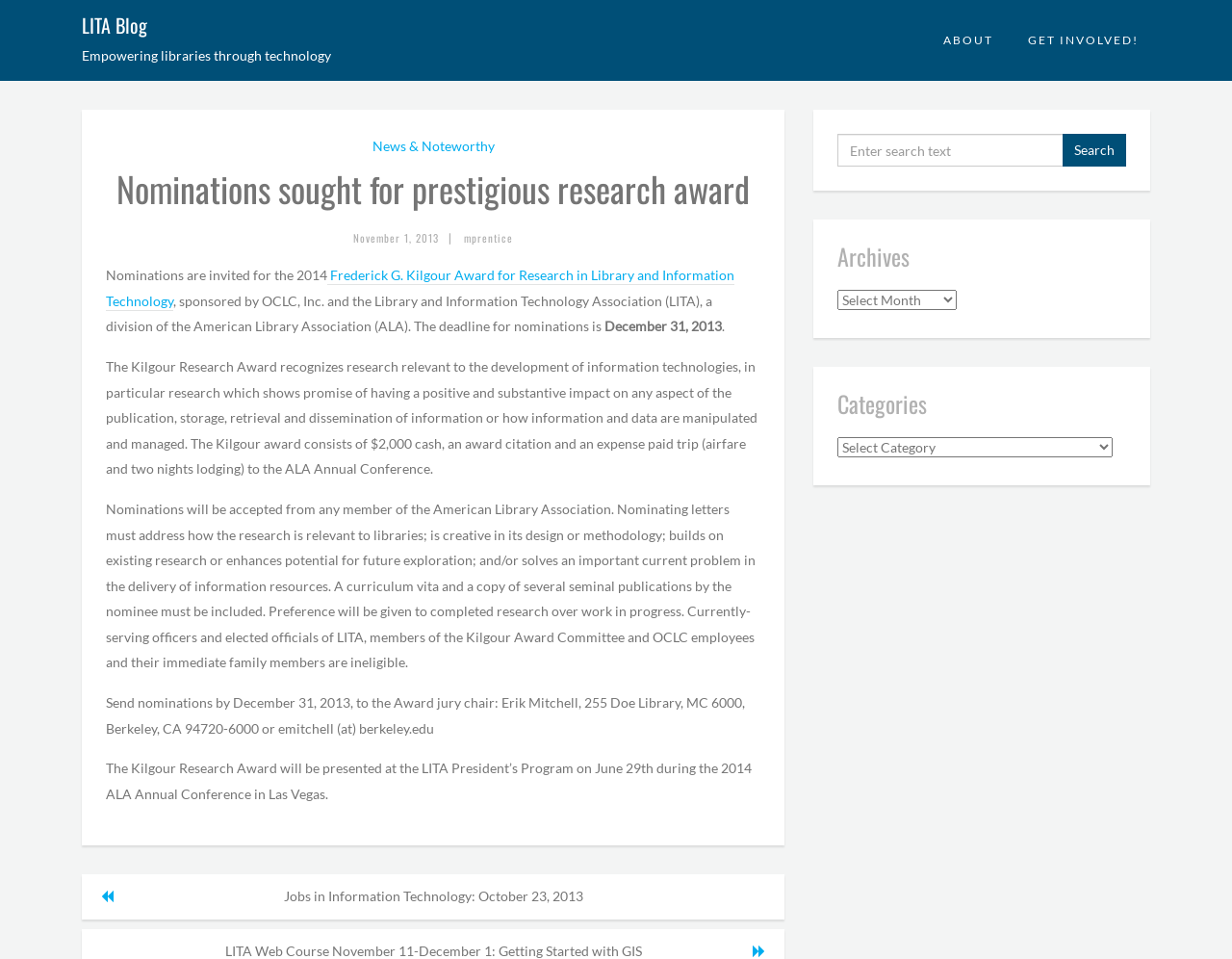From the element description: "Get Involved!", extract the bounding box coordinates of the UI element. The coordinates should be expressed as four float numbers between 0 and 1, in the order [left, top, right, bottom].

[0.825, 0.0, 0.934, 0.084]